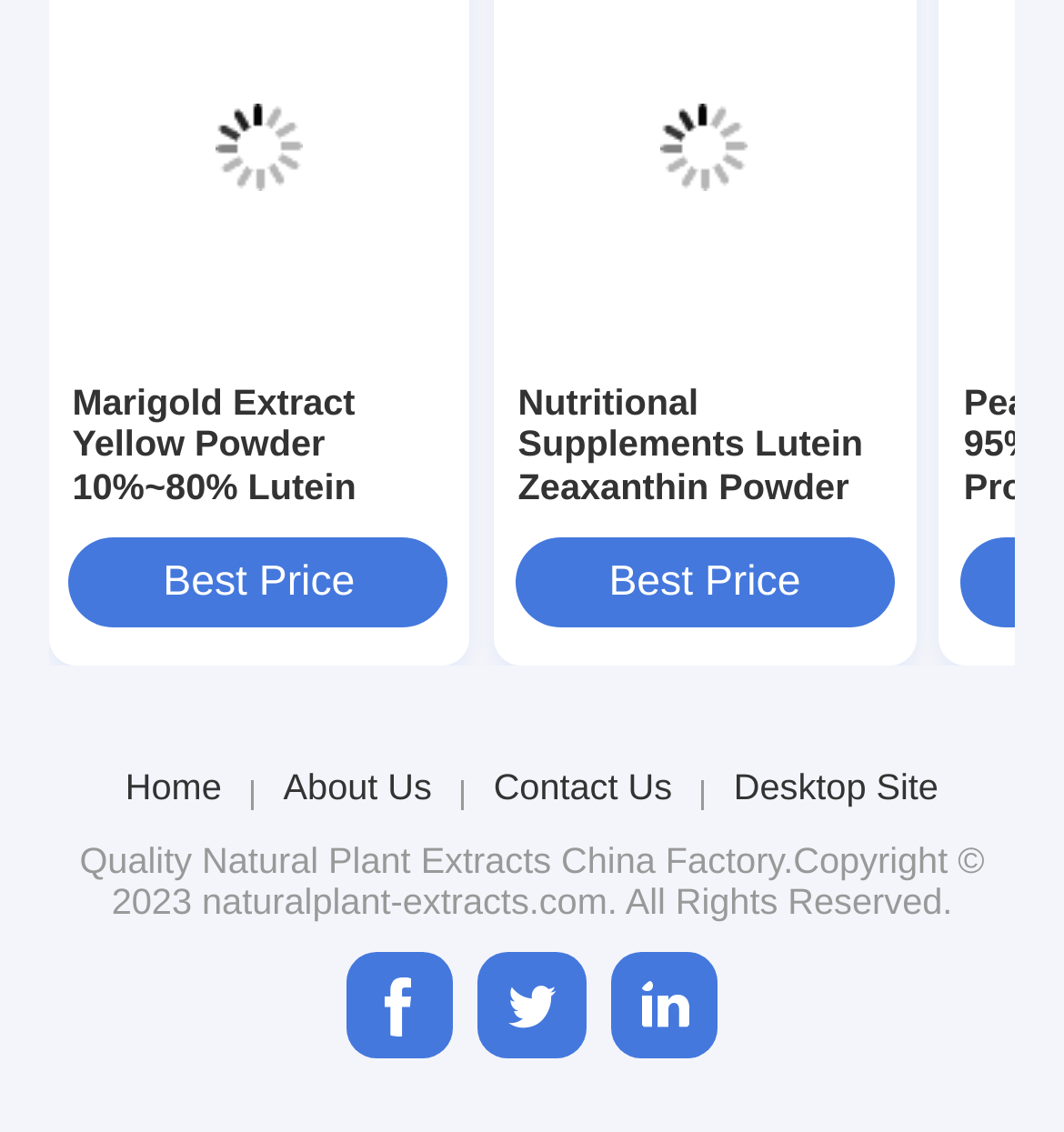Identify the bounding box coordinates of the area you need to click to perform the following instruction: "Learn about Natural Plant Extracts".

[0.19, 0.741, 0.518, 0.778]